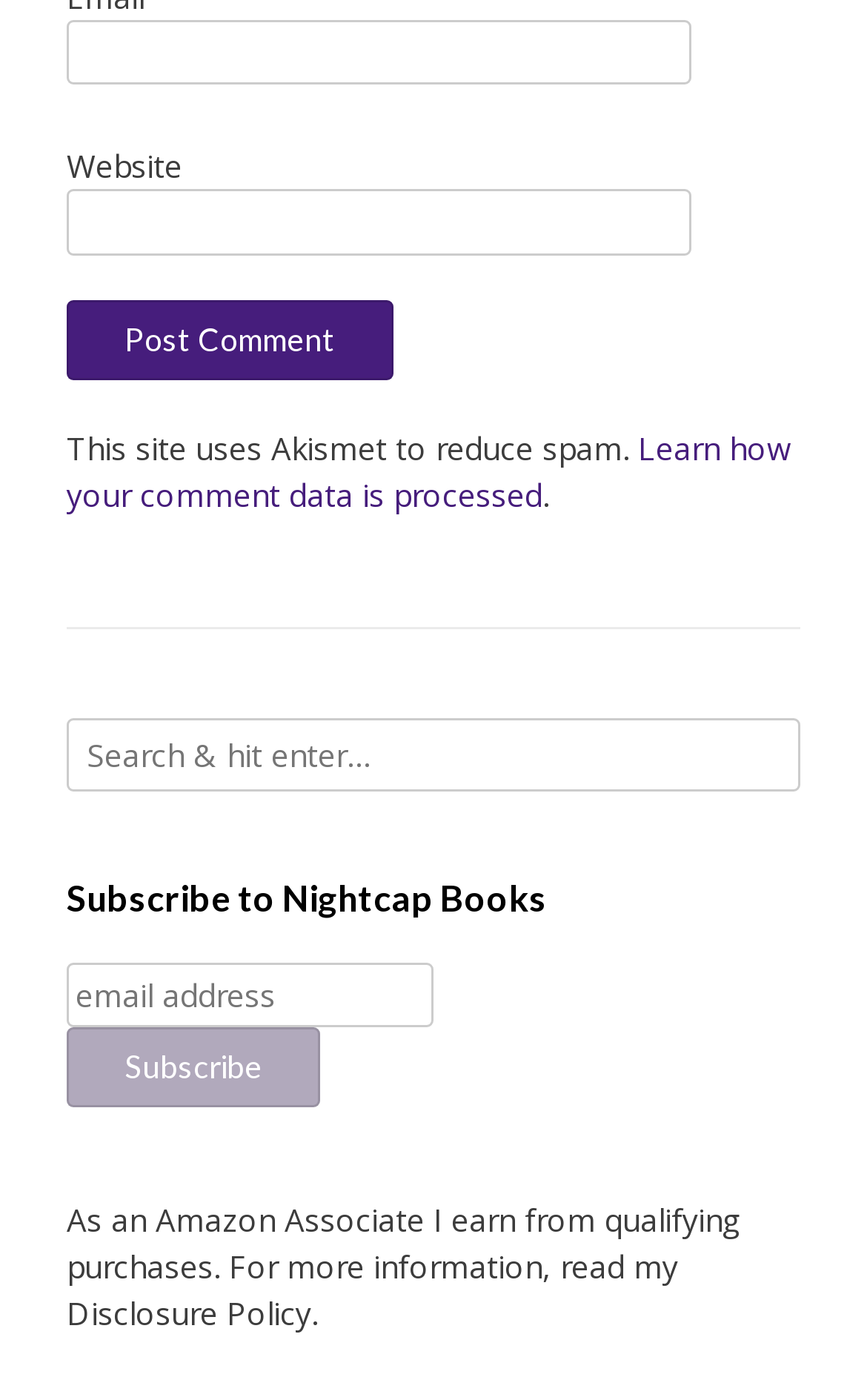Pinpoint the bounding box coordinates of the element you need to click to execute the following instruction: "Input website". The bounding box should be represented by four float numbers between 0 and 1, in the format [left, top, right, bottom].

[0.077, 0.136, 0.796, 0.183]